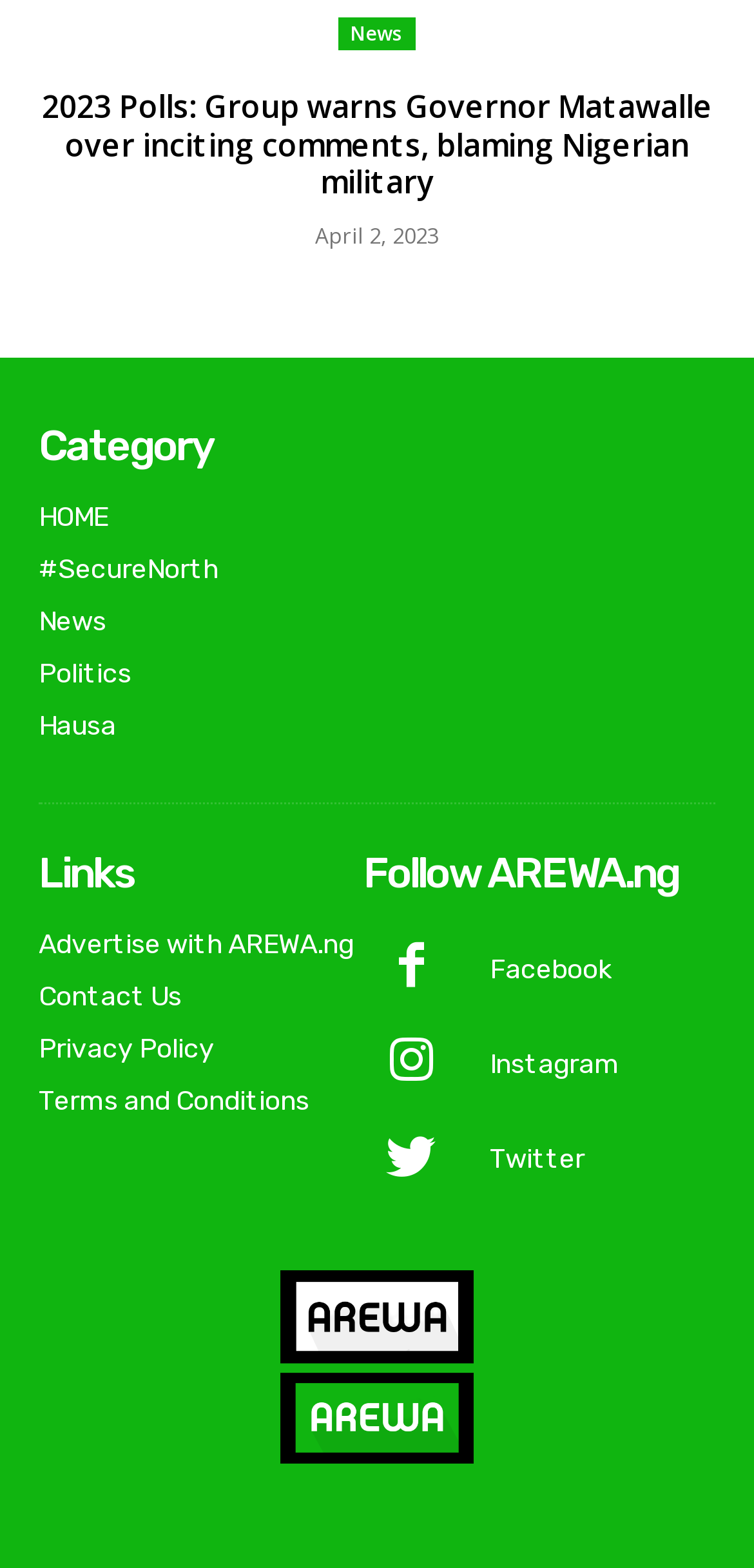What is the name of the social media platform with the Instagram logo?
Provide a detailed answer to the question using information from the image.

I looked at the links under the heading 'Follow AREWA.ng' and found the Instagram logo, which is accompanied by the text 'Instagram'.